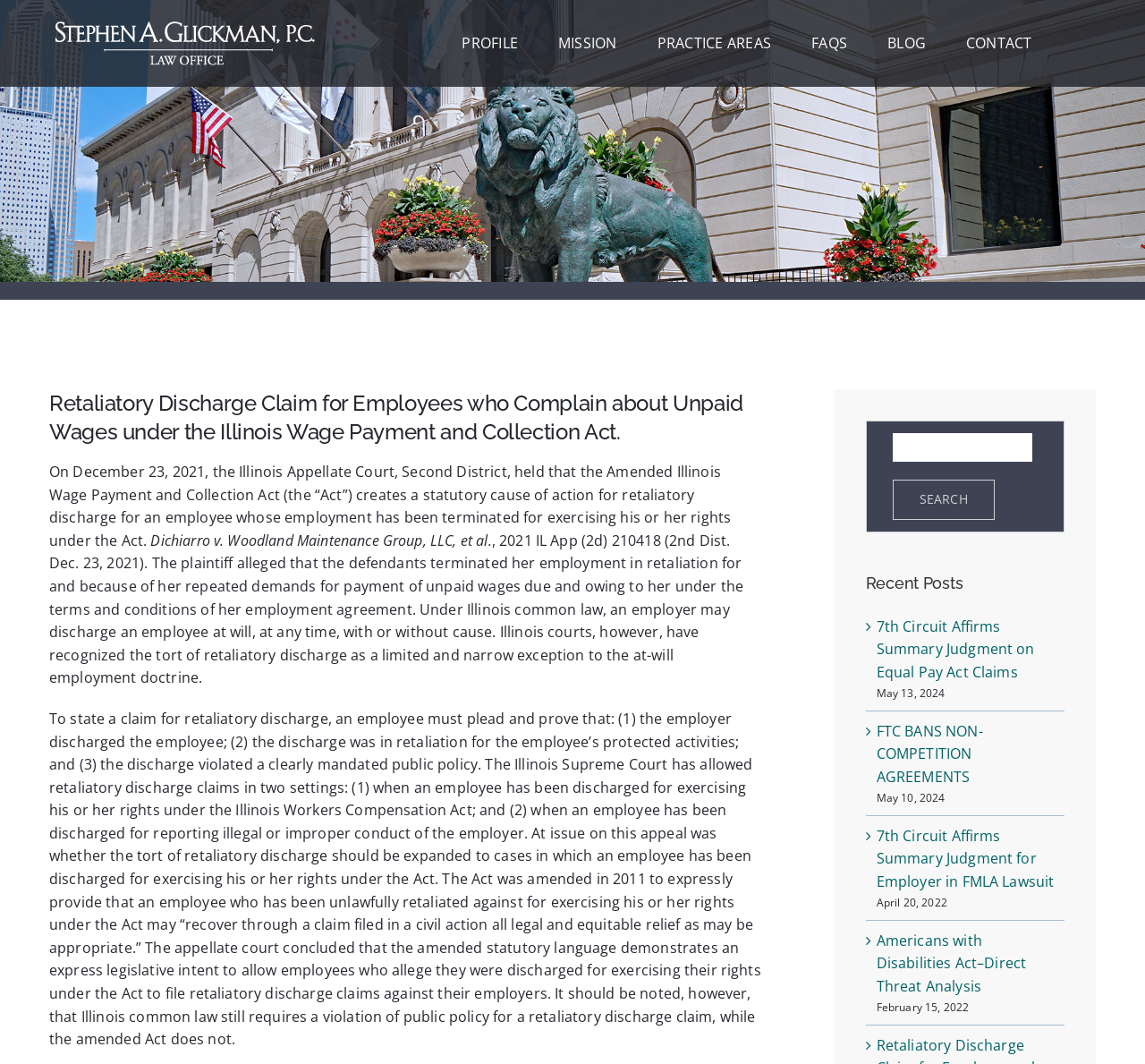Identify the bounding box of the HTML element described here: "parent_node: SEARCH name="s"". Provide the coordinates as four float numbers between 0 and 1: [left, top, right, bottom].

[0.779, 0.407, 0.901, 0.434]